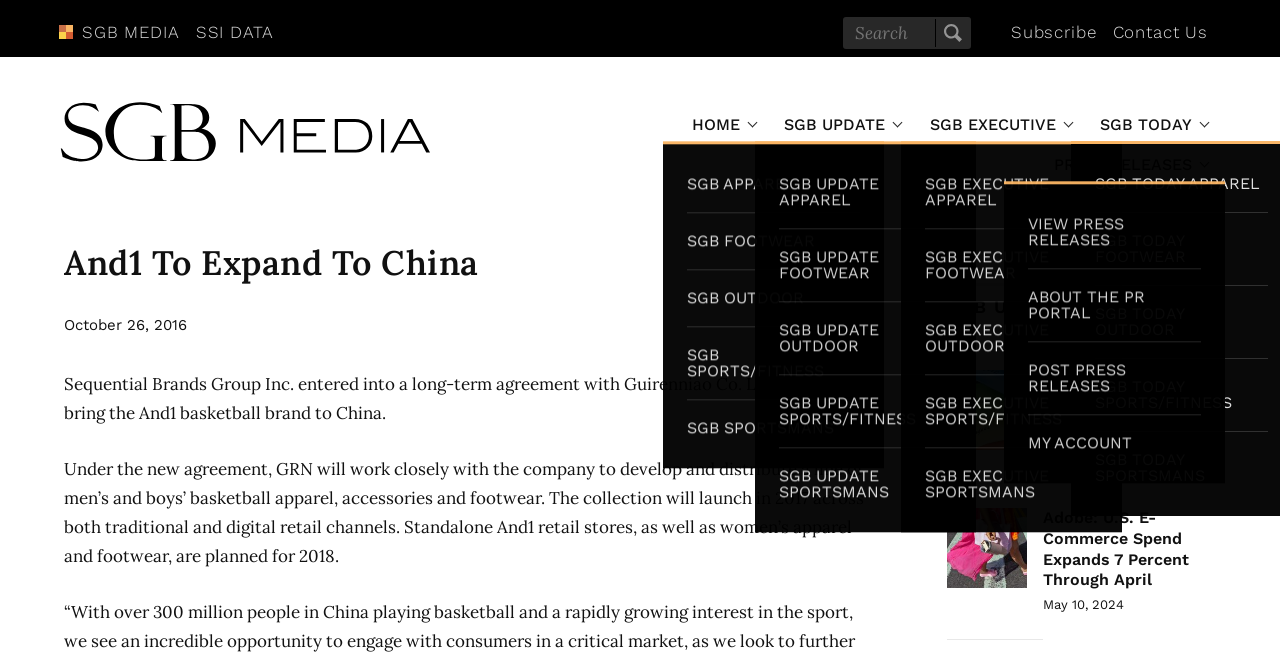Identify the coordinates of the bounding box for the element described below: "Home". Return the coordinates as four float numbers between 0 and 1: [left, top, right, bottom].

[0.531, 0.164, 0.596, 0.213]